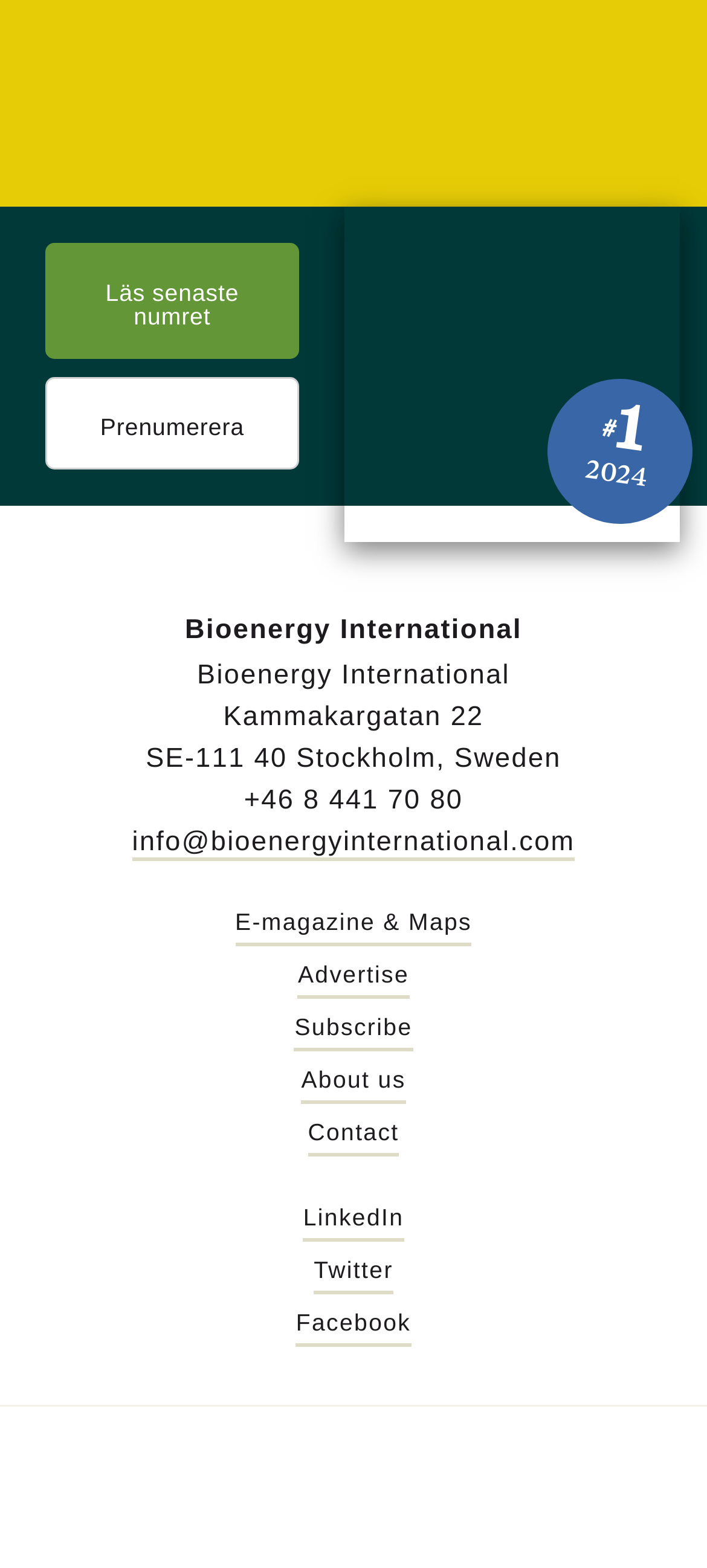How many links are there in the footer section?
Using the details shown in the screenshot, provide a comprehensive answer to the question.

There are five links in the footer section of the webpage, which are E-magazine & Maps, Advertise, Subscribe, About us, and Contact. These links are arranged horizontally and are located at the bottom of the webpage.